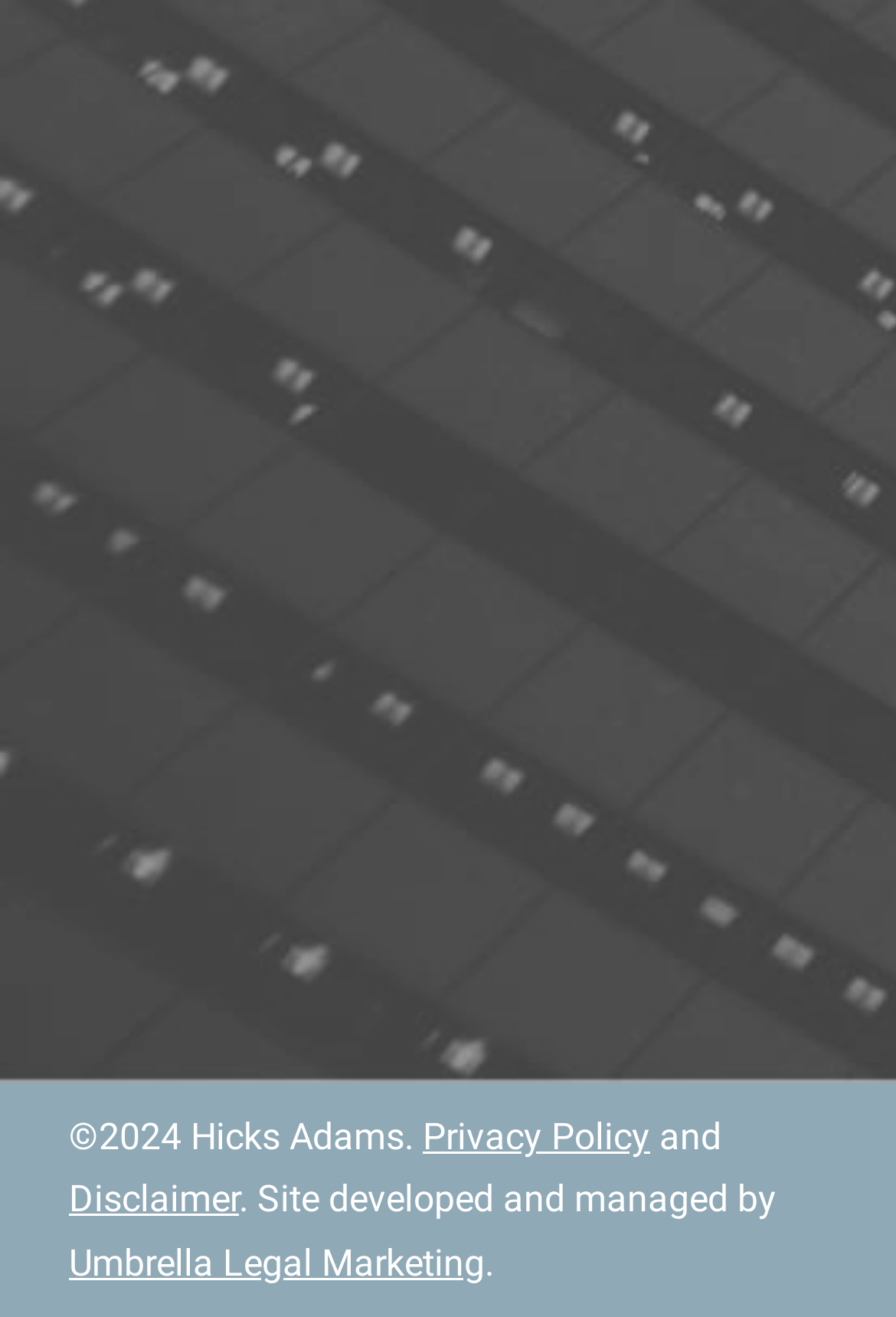Please identify the bounding box coordinates of the area that needs to be clicked to fulfill the following instruction: "Check the privacy policy and disclaimer checkbox."

[0.231, 0.526, 0.264, 0.548]